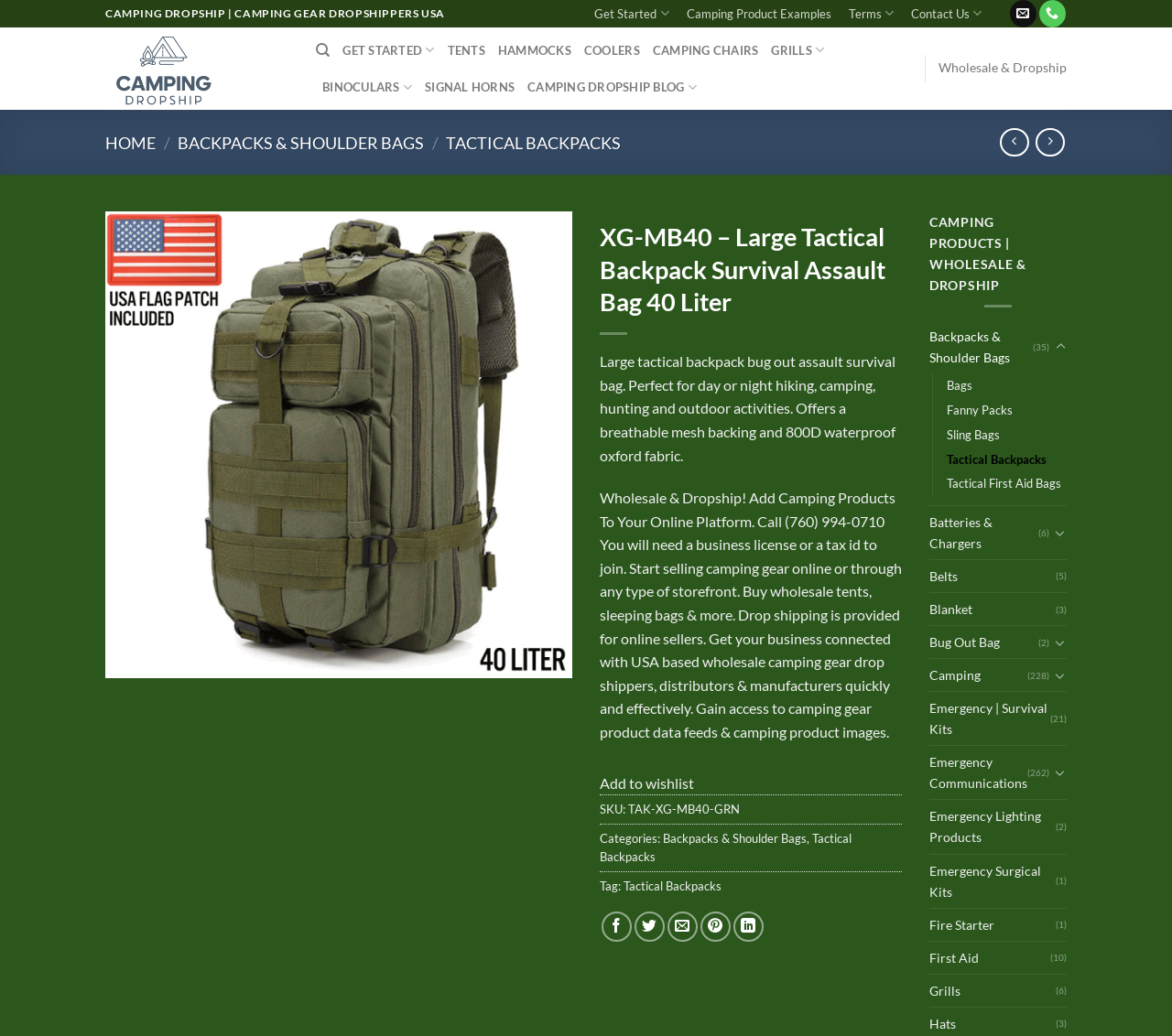Give a full account of the webpage's elements and their arrangement.

This webpage is about a large tactical backpack survival assault bag, specifically the XG-MB40 model. At the top of the page, there is a navigation menu with links to "Camping Drop Ship", "Wholesale", "Terms", "Contact Us", and "Search". Below the navigation menu, there are links to various camping product categories, including "Tents", "Hammocks", "Coolers", and "Camping Chairs".

The main content of the page is dedicated to the XG-MB40 backpack, with a heading and a brief description of the product. The description mentions that the backpack is perfect for day or night hiking, camping, hunting, and outdoor activities, and that it features a breathable mesh backing and 800D waterproof oxford fabric.

To the right of the product description, there is a section with buttons to add the product to a wishlist, share it on social media, and email it to a friend. Below this section, there is a detailed product information section, which includes the product's SKU, categories, and tags.

Further down the page, there is a section with links to related camping products, including "Backpacks & Shoulder Bags", "Tactical Backpacks", and "Bags". Each of these links has a number in parentheses, indicating the number of products in that category.

The page also features a section with links to other camping gear categories, including "Batteries & Chargers", "Belts", "Blanket", and "Bug Out Bag". Each of these links has a number in parentheses, indicating the number of products in that category.

Overall, the webpage is focused on providing detailed information about the XG-MB40 tactical backpack and related camping gear products, with easy navigation to other product categories and a prominent call-to-action to add products to a wishlist or share them on social media.